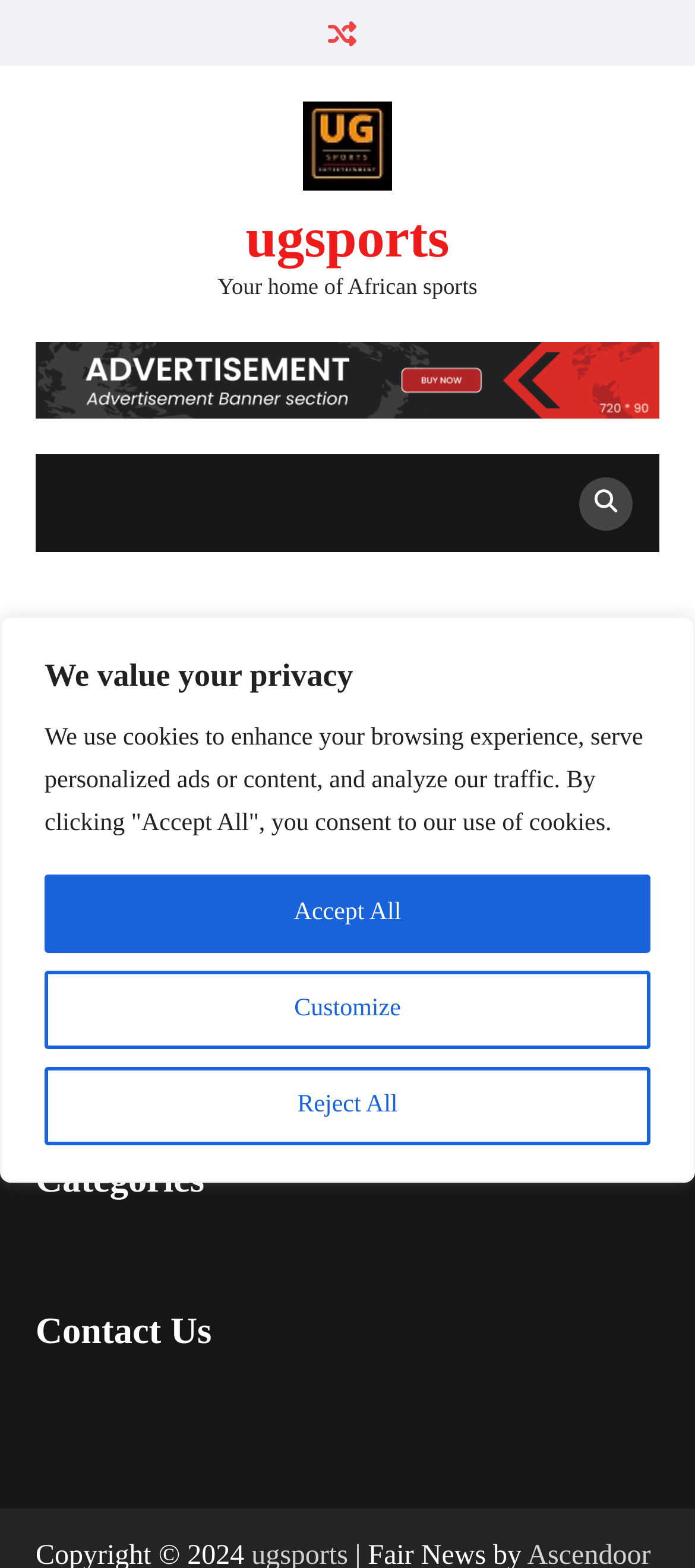Locate the bounding box coordinates of the element that should be clicked to fulfill the instruction: "go to ugsports homepage".

[0.436, 0.065, 0.564, 0.131]